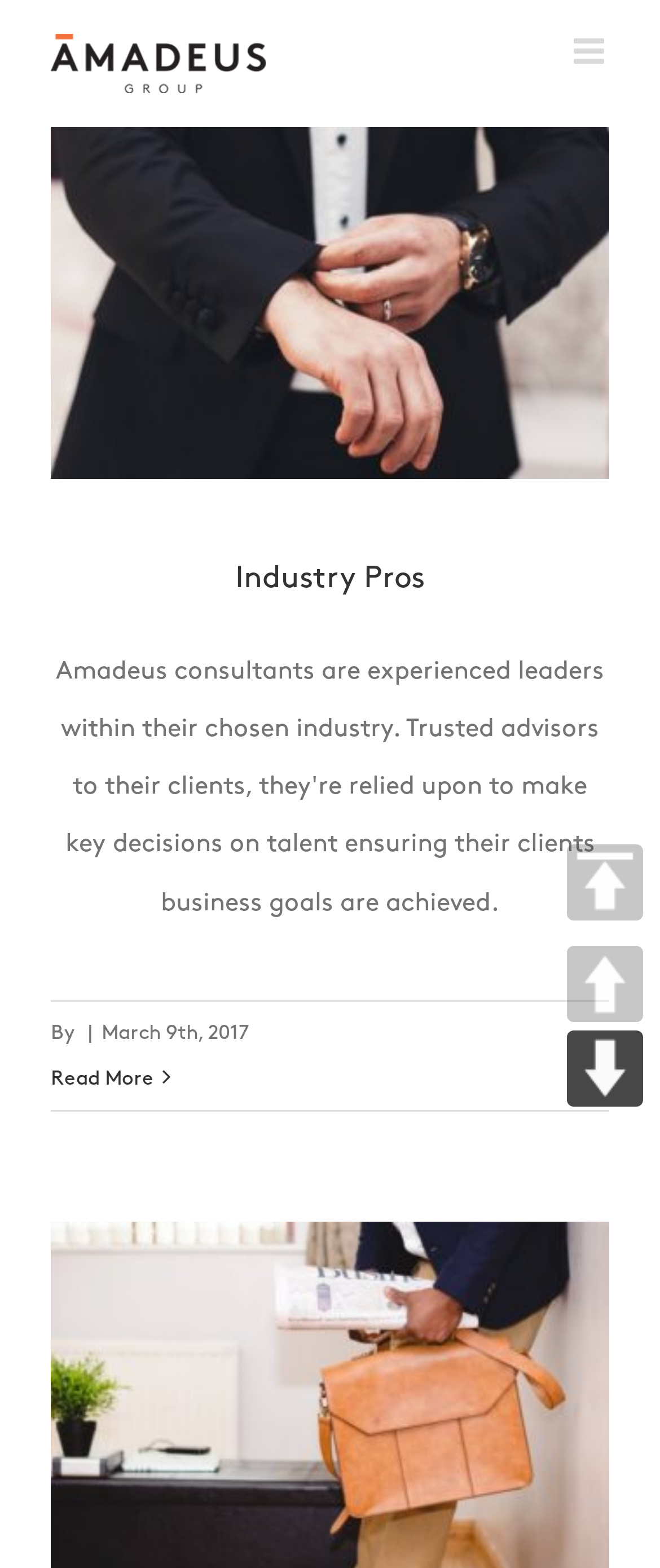Generate an in-depth caption that captures all aspects of the webpage.

The webpage is the homepage of Amadeus Group, featuring an eclectic design. At the top left corner, there is a logo of Amadeus Group, which is an image linked to the homepage. Next to the logo, there is a toggle button to open the mobile menu, situated at the top right corner.

Below the logo, there is a main article section that occupies most of the page. Within this section, there is a dropdown menu with a heading "Industry Pros" at the top. The heading is accompanied by a link to "Industry Pros" on the right side. Below the heading, there are three lines of text: "By", a vertical bar "|", and a date "March 9th, 2017". 

Further down, there is a link to "More on Industry Pros" with a "Read More" label. This link is positioned at the bottom left of the article section.

On the right side of the page, near the bottom, there are three buttons: "UP", "DOWN", and "TOP", arranged vertically. These buttons are likely used for navigation purposes.